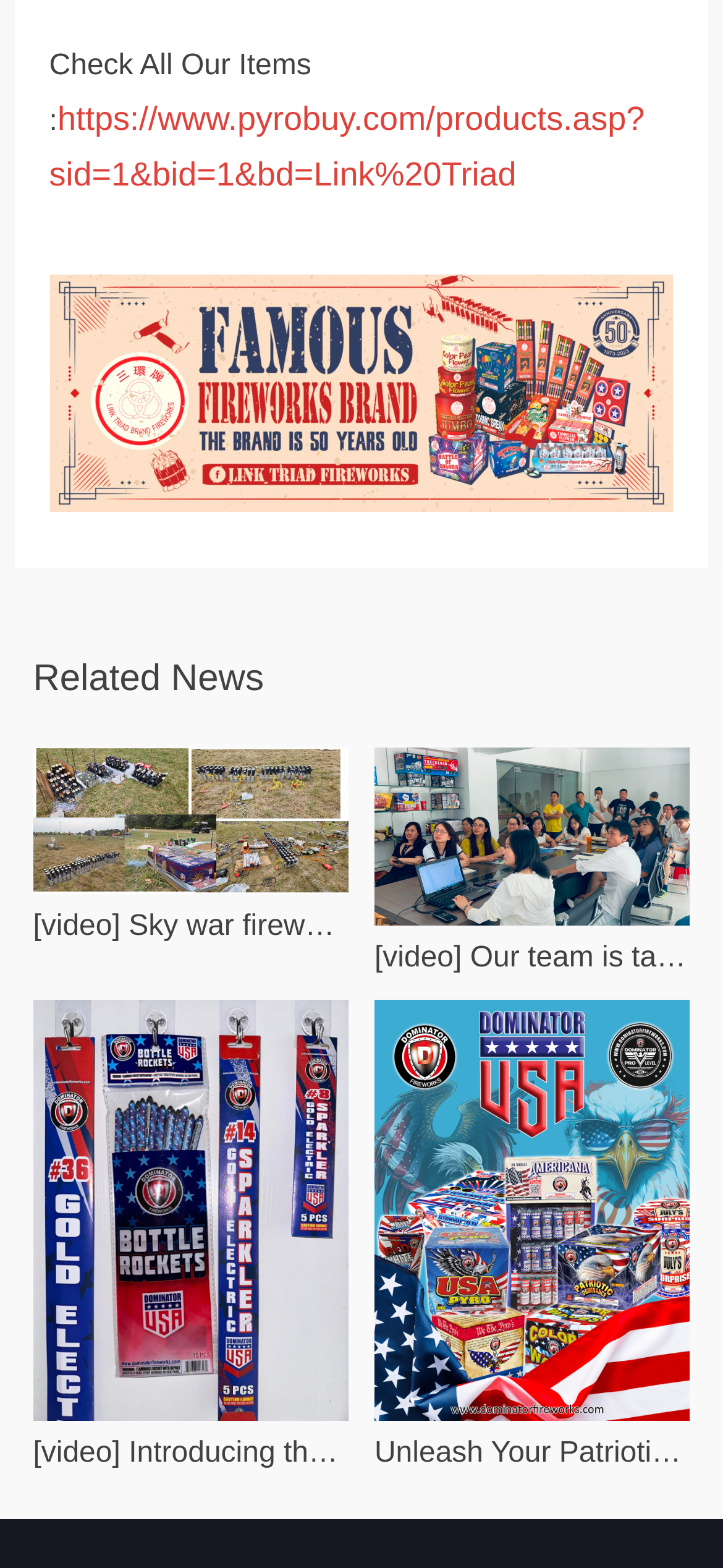Is there an image on the page with a description?
Based on the screenshot, provide a one-word or short-phrase response.

Yes